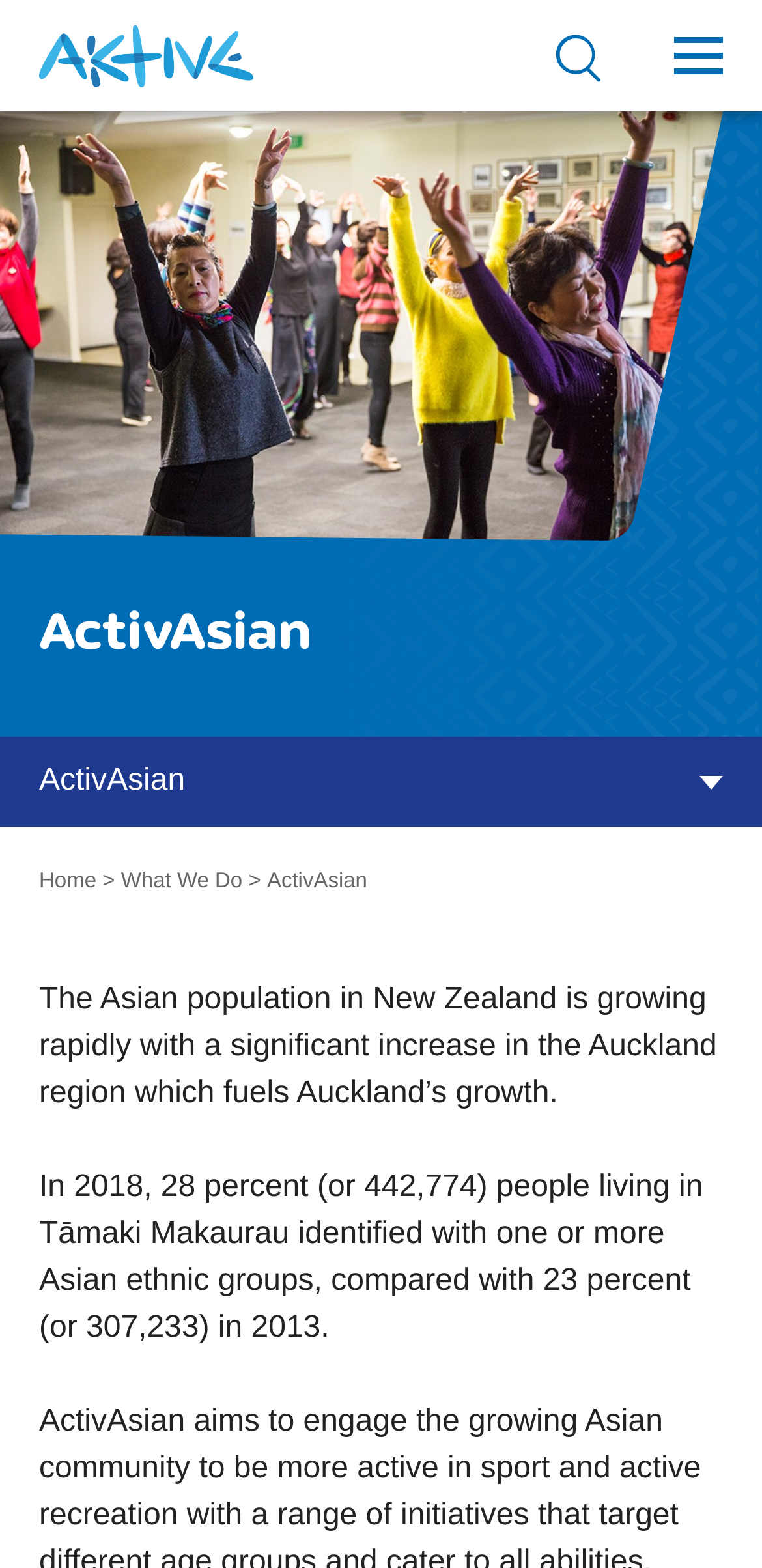How many percent of people in Tāmaki Makaurau identified with one or more Asian ethnic groups in 2013?
Use the image to give a comprehensive and detailed response to the question.

This information can be found in the StaticText element with the text 'In 2018, 28 percent (or 442,774) people living in Tāmaki Makaurau identified with one or more Asian ethnic groups, compared with 23 percent (or 307,233) in 2013.'.